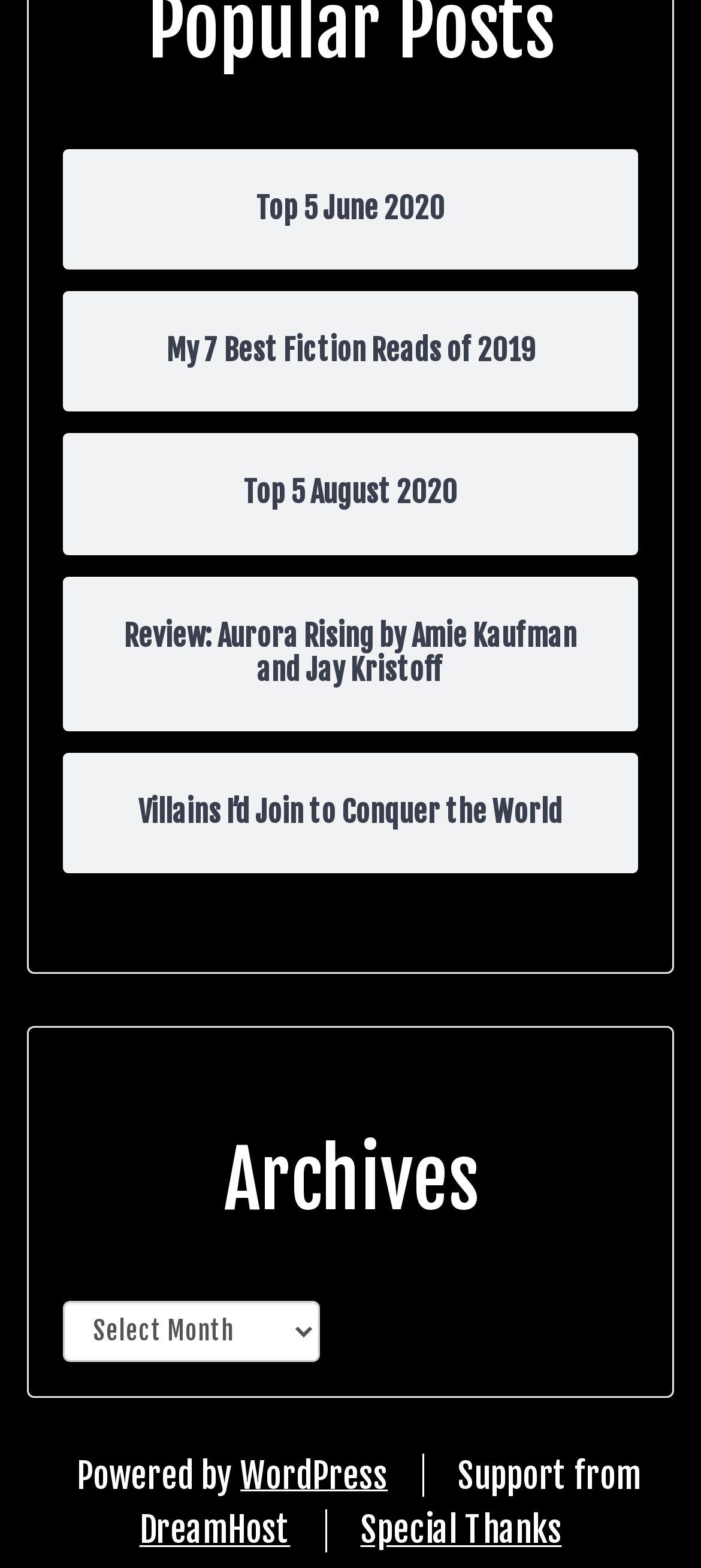How many comboboxes are on the webpage?
Please use the image to provide a one-word or short phrase answer.

1